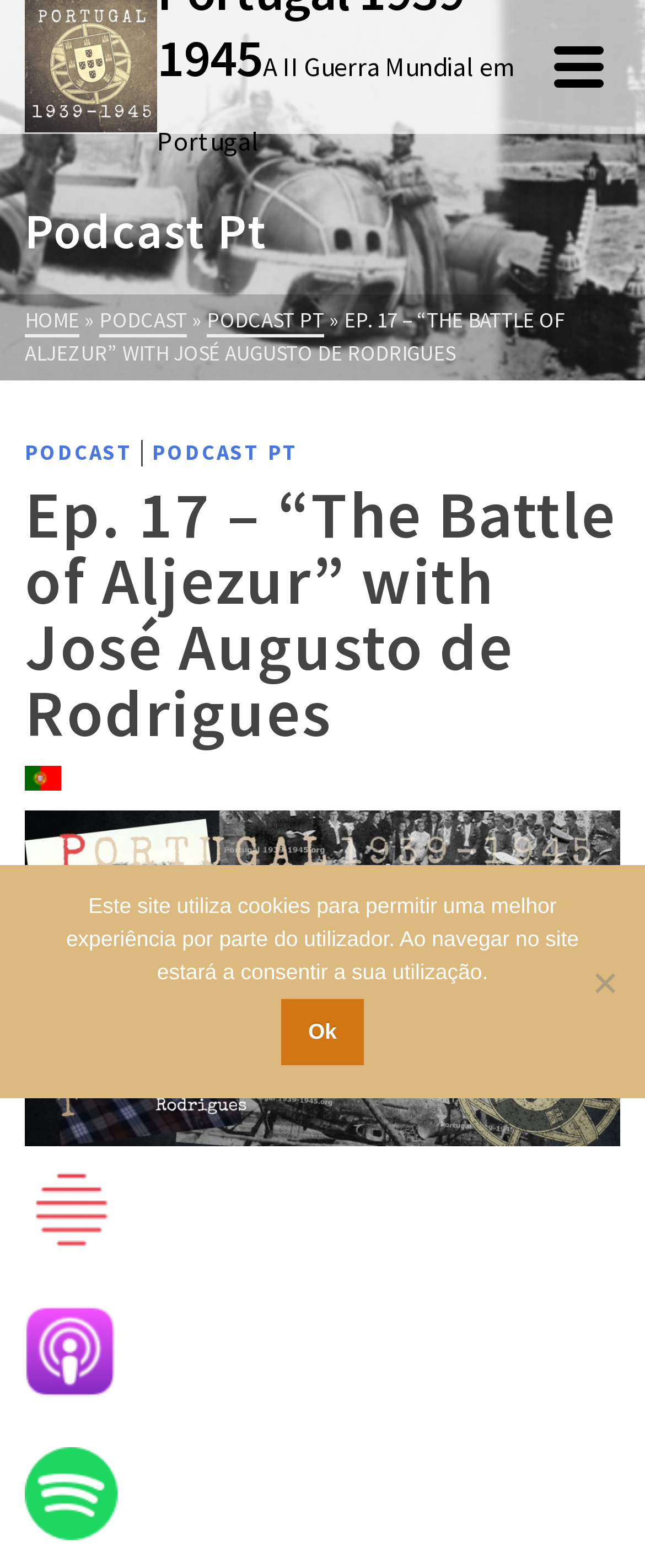Provide the bounding box coordinates in the format (top-left x, top-left y, bottom-right x, bottom-right y). All values are floating point numbers between 0 and 1. Determine the bounding box coordinate of the UI element described as: Home

[0.038, 0.195, 0.123, 0.215]